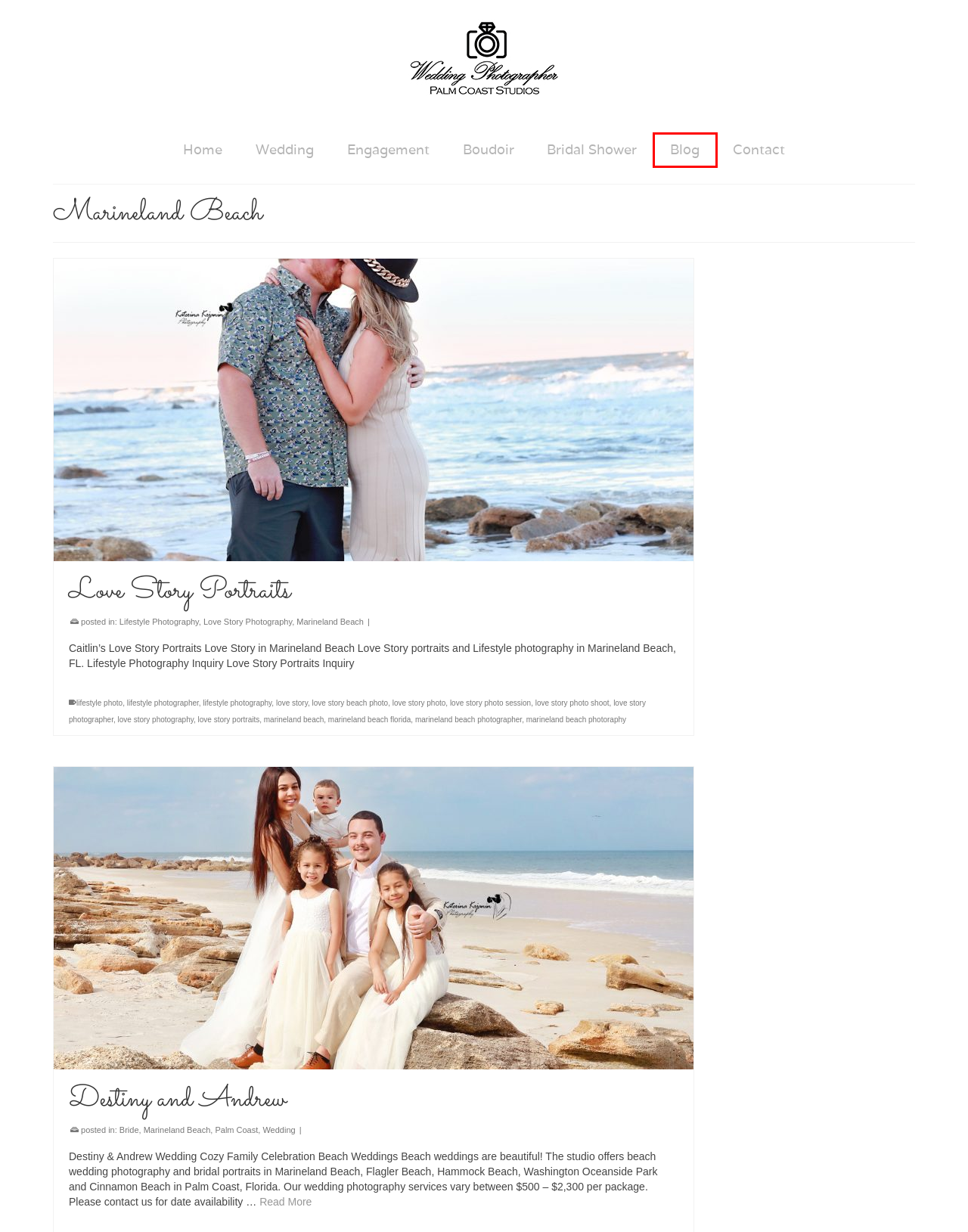You are provided with a screenshot of a webpage highlighting a UI element with a red bounding box. Choose the most suitable webpage description that matches the new page after clicking the element in the bounding box. Here are the candidates:
A. Wedding Photographer Palm Coast Studios | Contact Photography Studio, Contact Photographer
B. Wedding Photograper Palm Coast Studios | Wedding Photography Palm Coast Florida
C. Wedding Blog Photography Palm Coast Studios
D. Wedding Photographer Palm Coast | Wedding Photographer Palm Coast Studios
E. Wedding Photographer Palm Coast Studios | Engagement Photography, Engagement Photographer
F. Wedding Photographer Palm Coast Studios | Bridal Shower Photography, Bridal Shower Photographer
G. Wedding Photographer Palm Coast Studios | Boudoir Photography, Boudoir Photographer
H. Wedding Photography Palm Coast Studio | Weddings Marineland Beach, FL

C